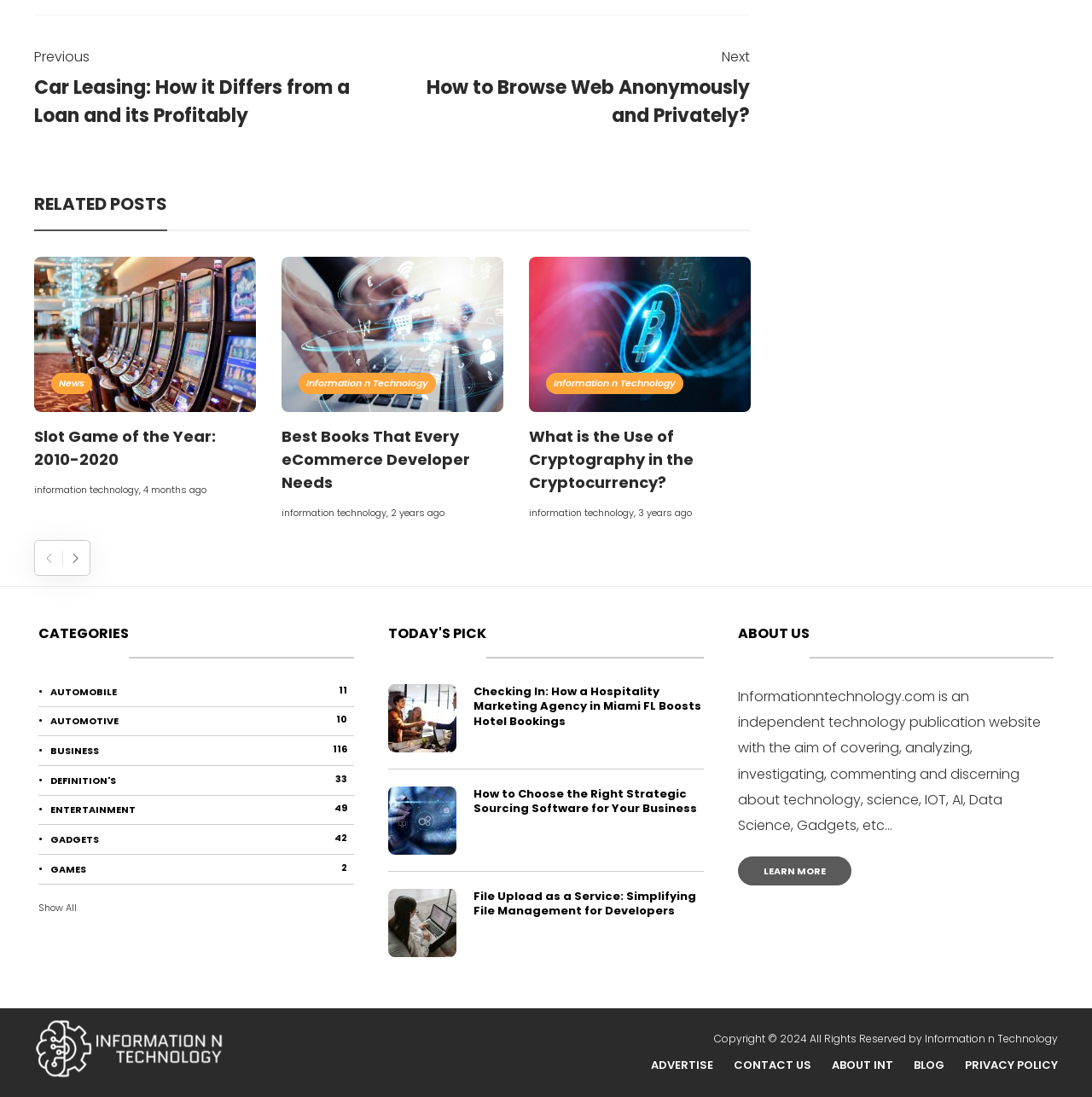Find the bounding box coordinates of the area that needs to be clicked in order to achieve the following instruction: "Browse the 'RELATED POSTS' section". The coordinates should be specified as four float numbers between 0 and 1, i.e., [left, top, right, bottom].

[0.031, 0.174, 0.153, 0.21]